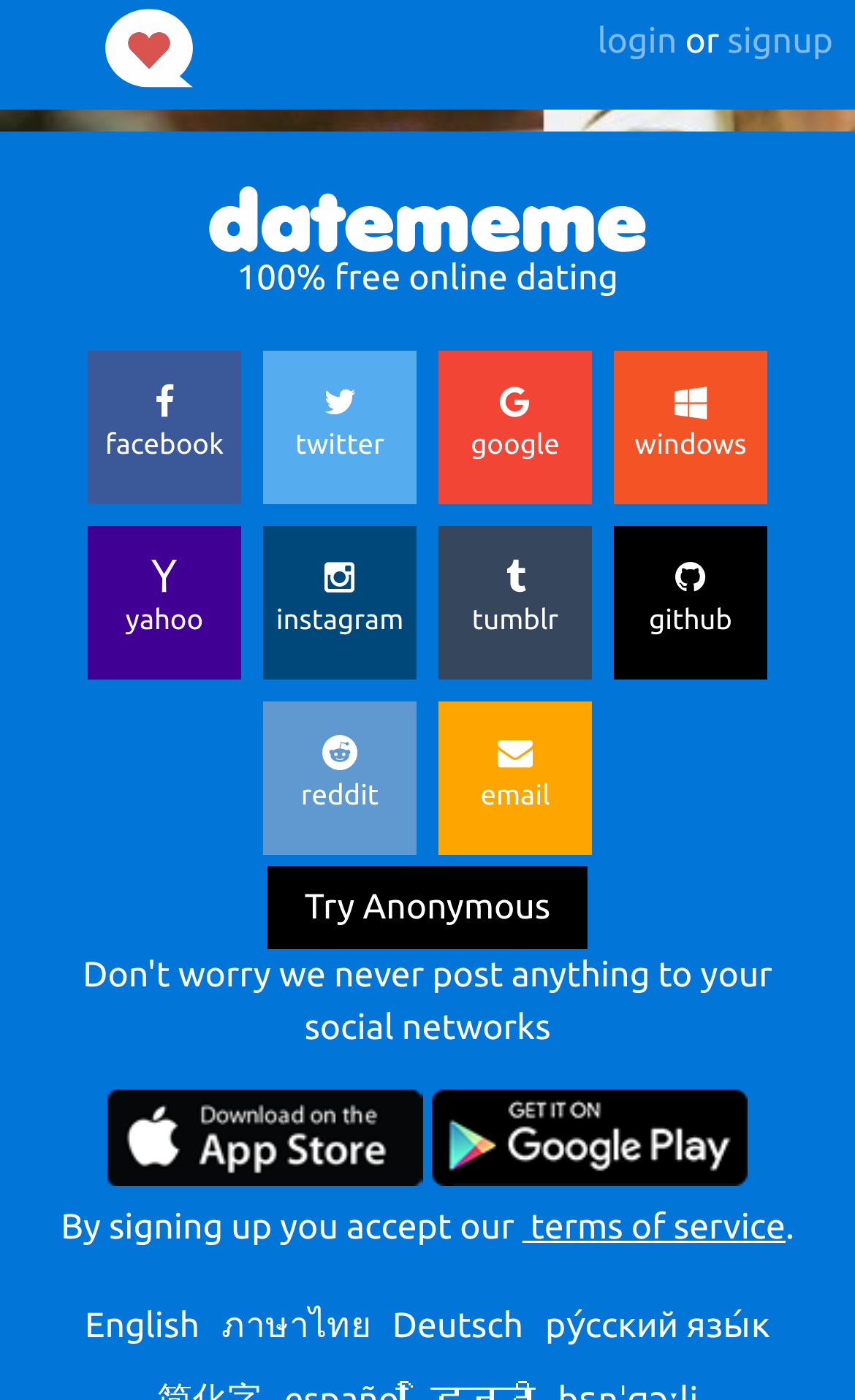Please specify the bounding box coordinates of the clickable region to carry out the following instruction: "Create your profile now". The coordinates should be four float numbers between 0 and 1, in the format [left, top, right, bottom].

[0.244, 0.133, 0.756, 0.18]